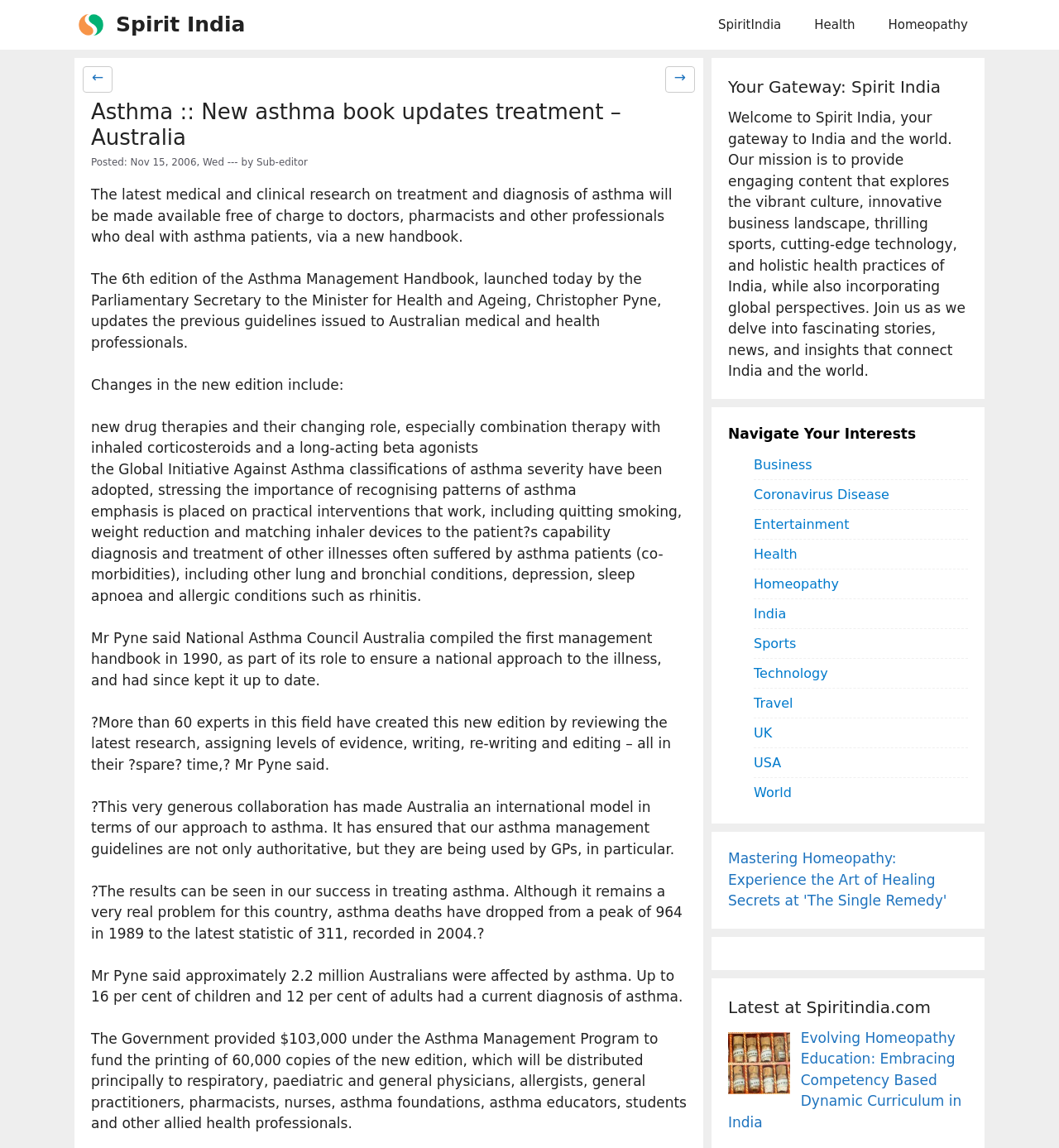What is the main heading displayed on the webpage? Please provide the text.

Asthma :: New asthma book updates treatment – Australia